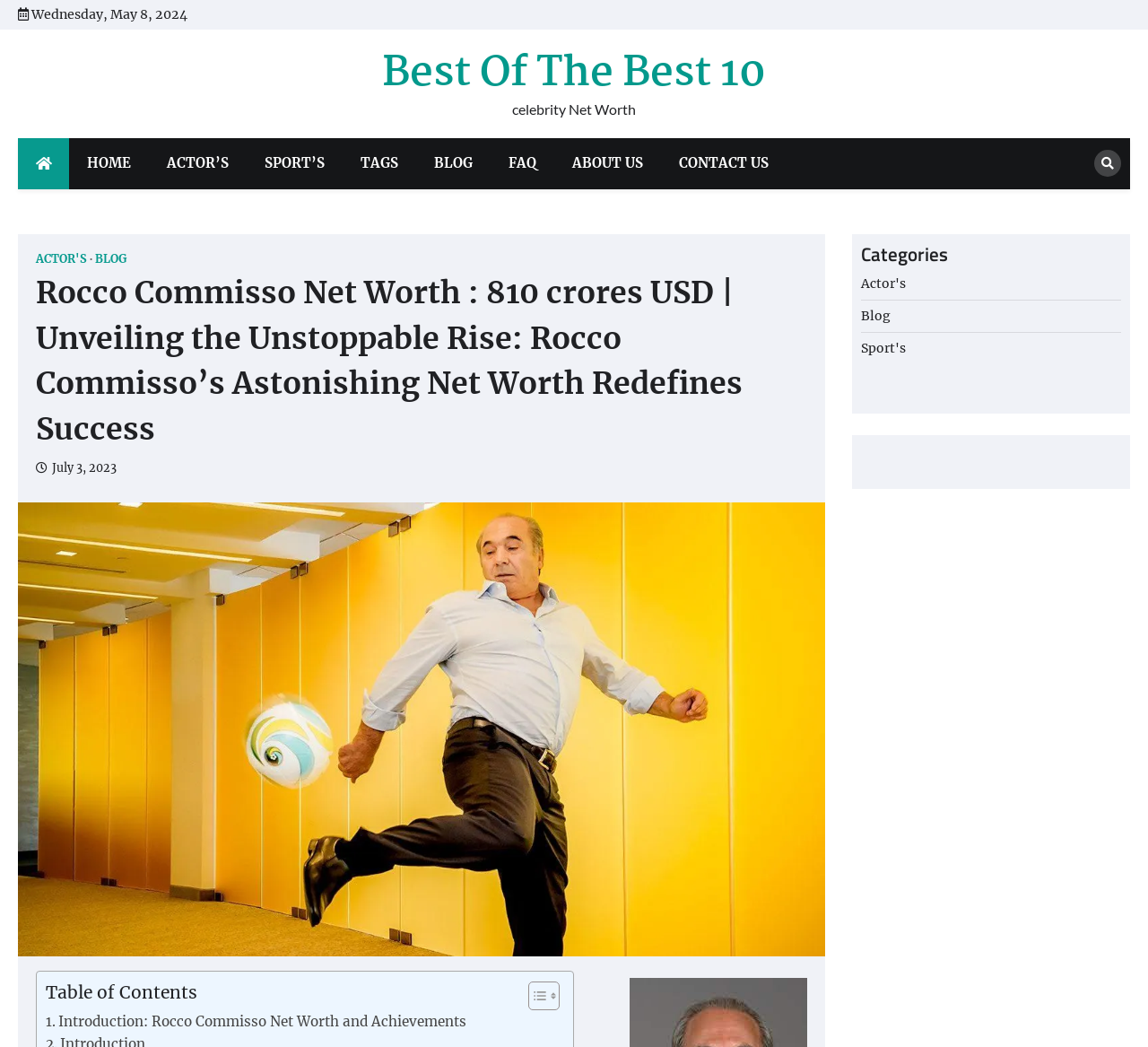Find the bounding box coordinates of the element you need to click on to perform this action: 'Go to the 'ACTOR'S' category'. The coordinates should be represented by four float values between 0 and 1, in the format [left, top, right, bottom].

[0.75, 0.263, 0.789, 0.278]